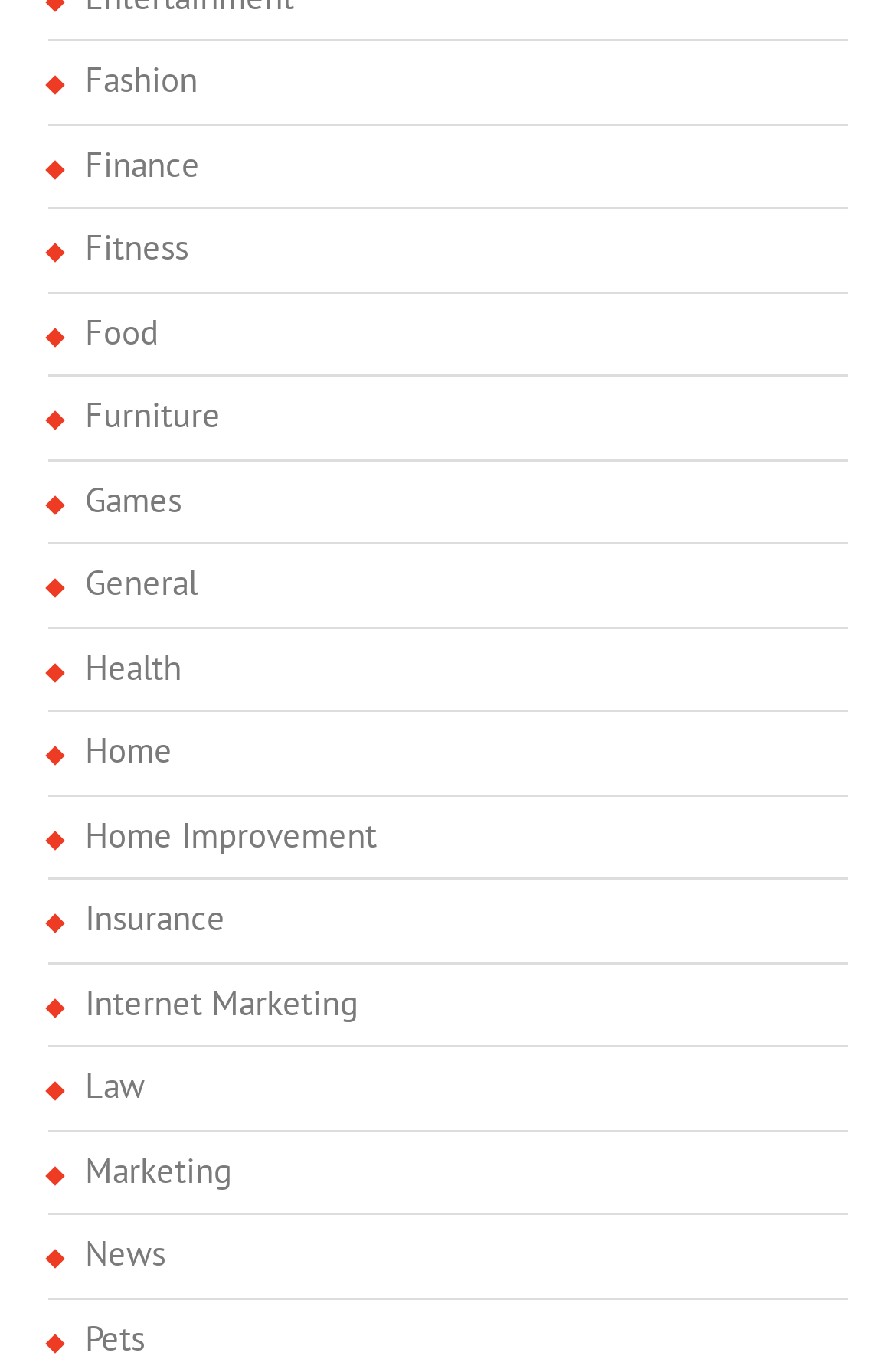Identify the bounding box coordinates for the element you need to click to achieve the following task: "browse Food section". The coordinates must be four float values ranging from 0 to 1, formatted as [left, top, right, bottom].

[0.094, 0.224, 0.8, 0.261]